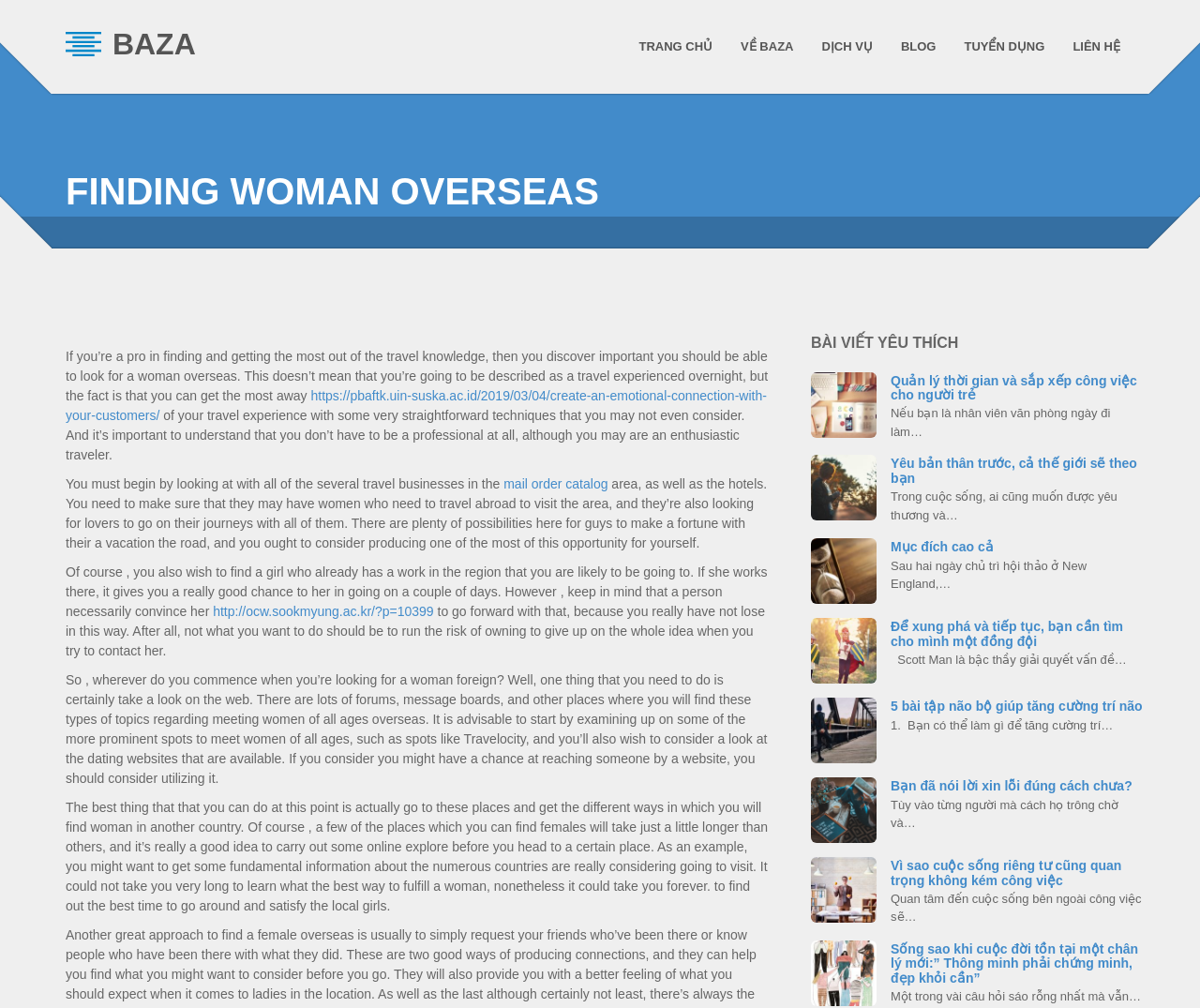Kindly determine the bounding box coordinates for the clickable area to achieve the given instruction: "Visit the 'BLOG' page".

[0.741, 0.027, 0.789, 0.066]